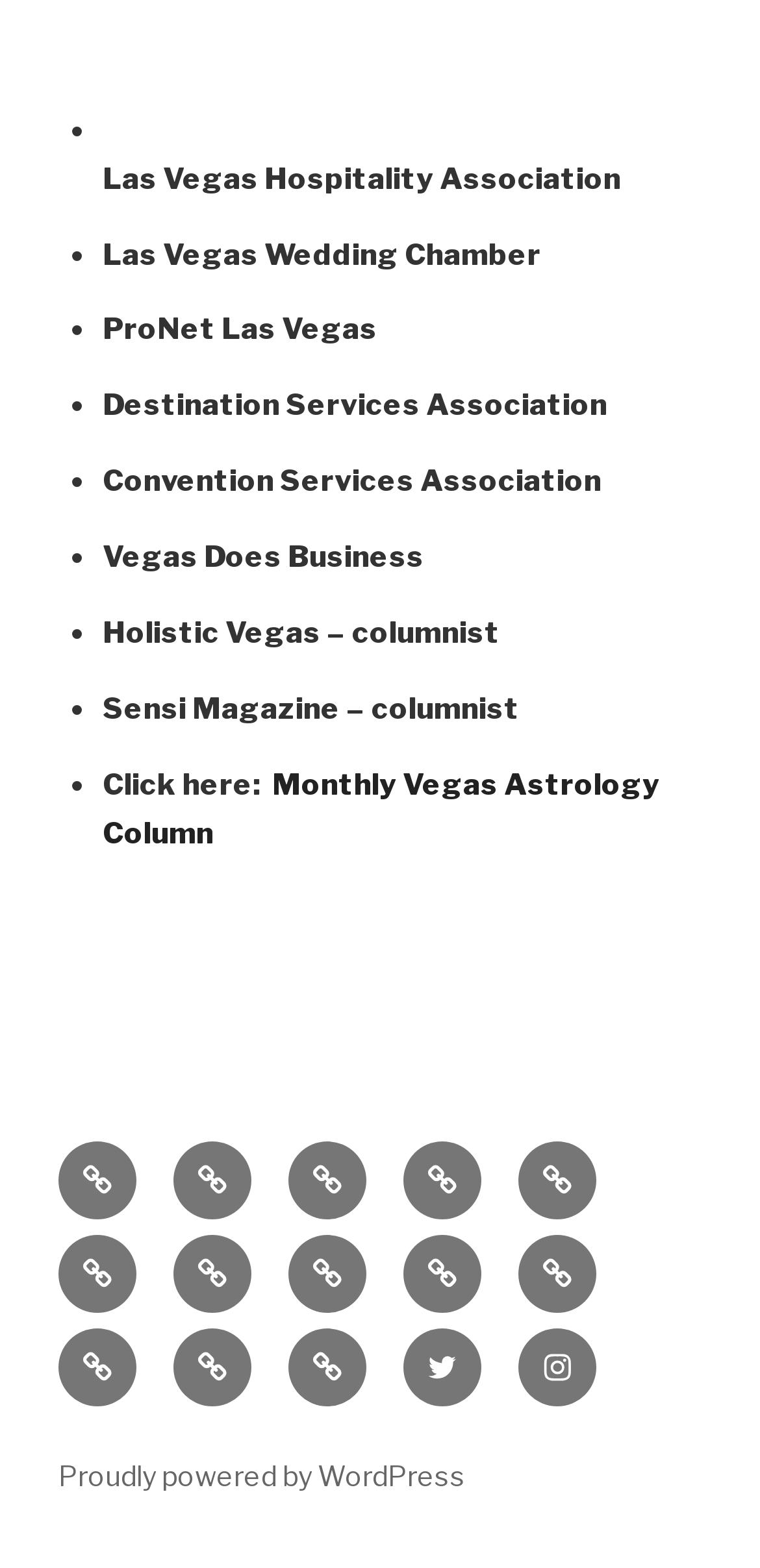Determine the bounding box coordinates of the target area to click to execute the following instruction: "Learn about Mona Van Joseph a.k.a Mystic Mona."

[0.077, 0.727, 0.179, 0.777]